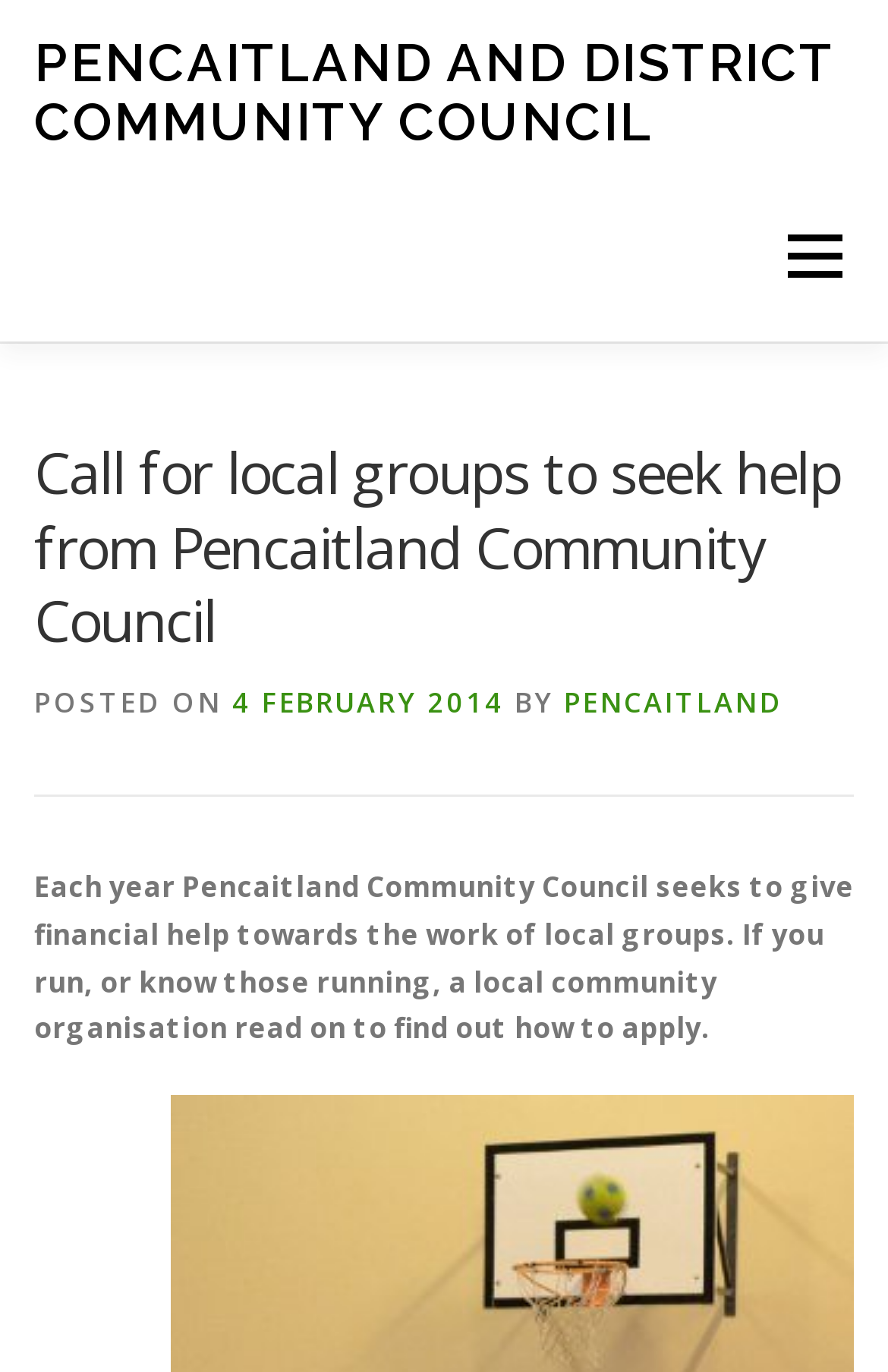Use a single word or phrase to answer the following:
What is the purpose of the community council?

To give financial help to local groups